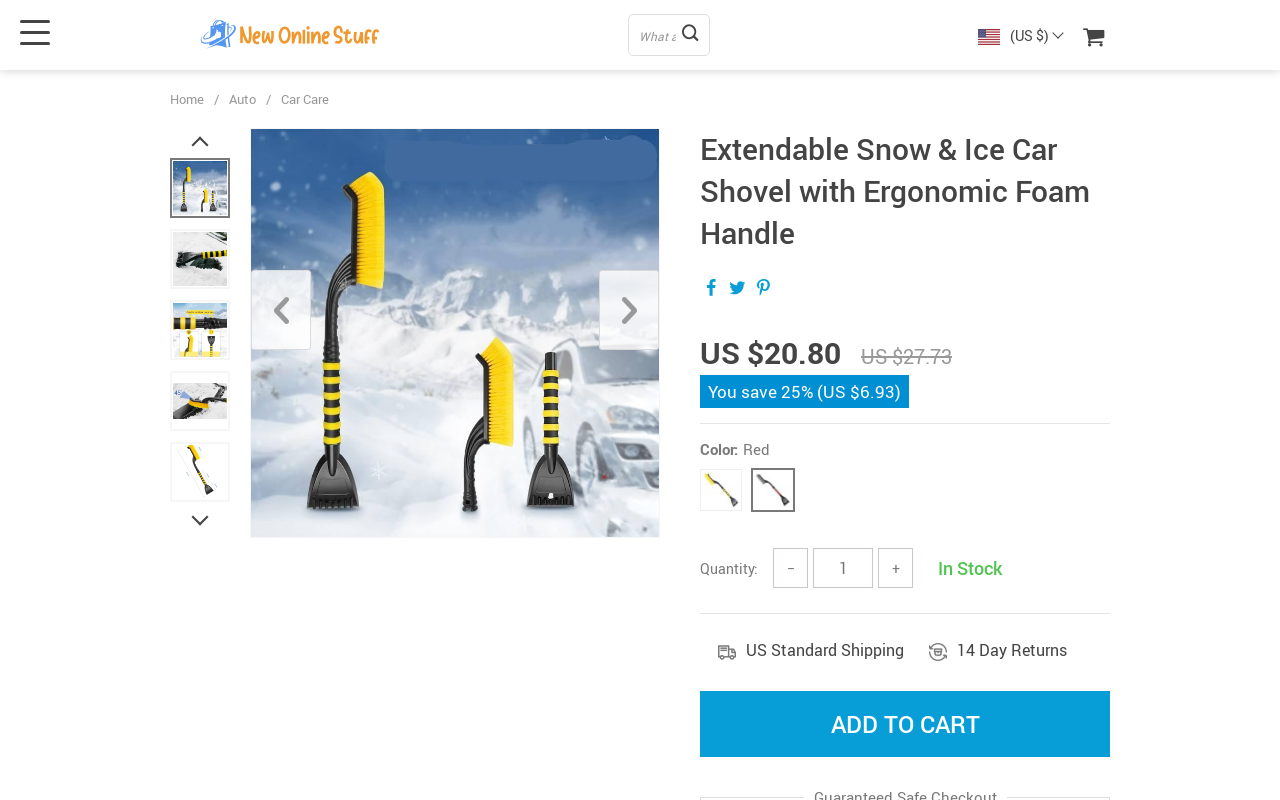What is the shipping option?
Please interpret the details in the image and answer the question thoroughly.

I found the shipping option by looking at the text 'US Standard Shipping' which is located below the product details and above the '14 Day Returns' text.